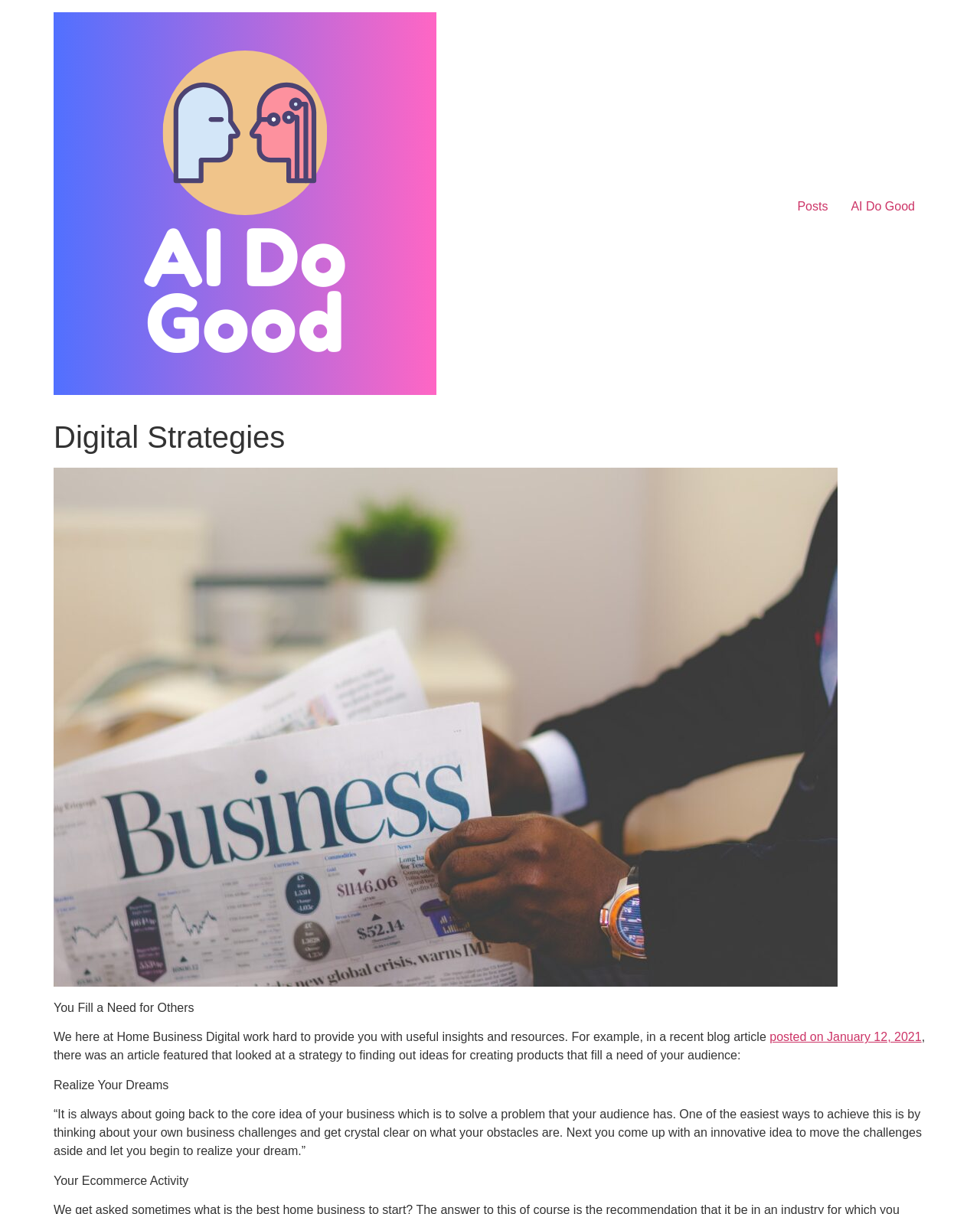Predict the bounding box of the UI element based on the description: "Posts". The coordinates should be four float numbers between 0 and 1, formatted as [left, top, right, bottom].

[0.802, 0.157, 0.857, 0.183]